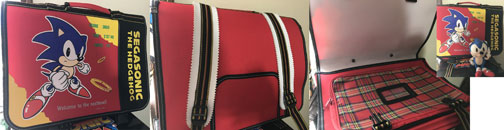What is the material of the bag's interior?
Using the image as a reference, answer with just one word or a short phrase.

Nylon